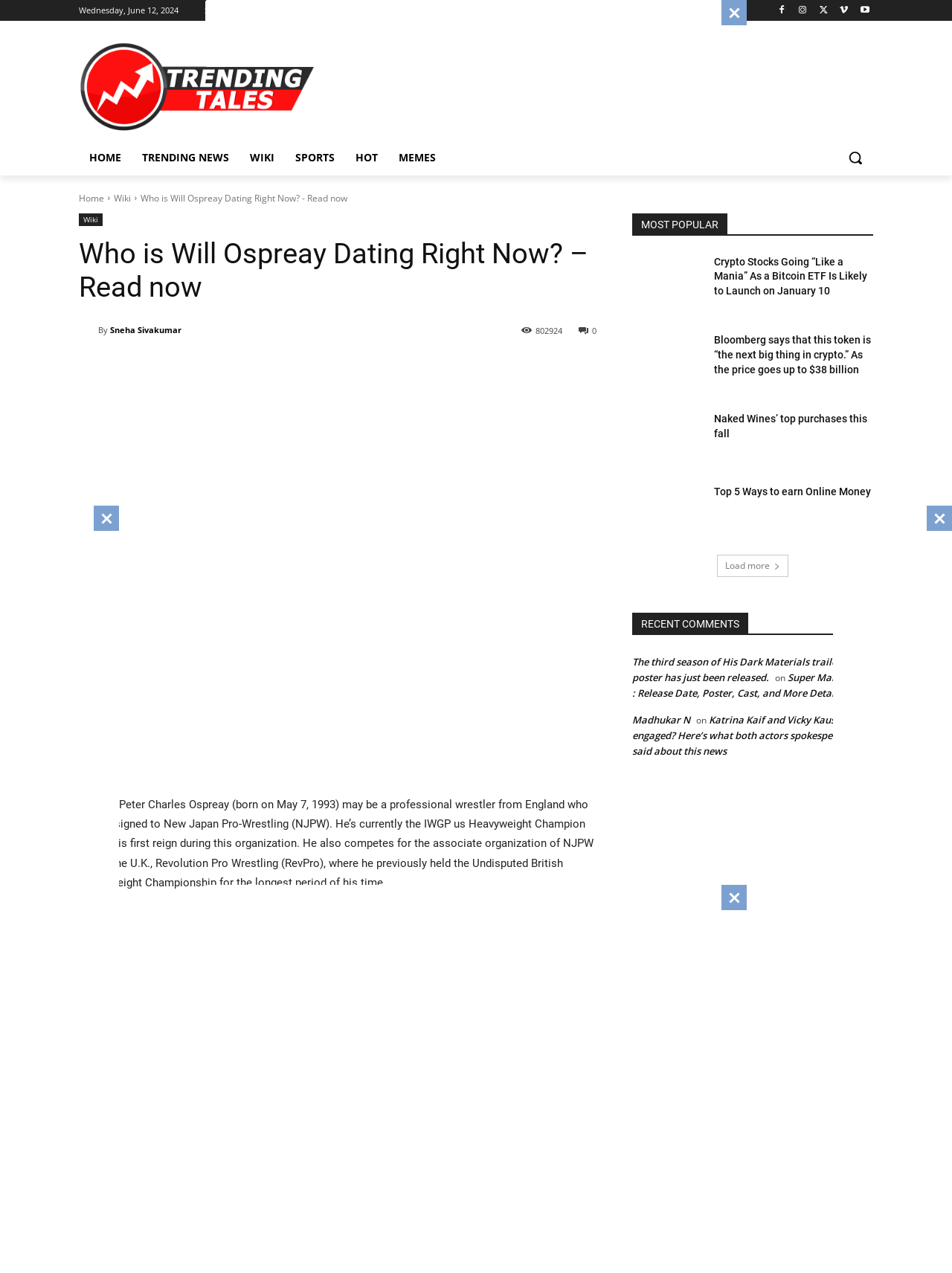Create a detailed narrative of the webpage’s visual and textual elements.

This webpage appears to be a news article or blog post about Will Ospreay, a professional wrestler from England. At the top of the page, there is a navigation menu with links to "HOME", "TRENDING NEWS", "WIKI", "SPORTS", "HOT", and "MEMES". Below the navigation menu, there is a search bar and a button labeled "Search".

The main content of the page is divided into two sections. The left section contains a heading that reads "Who is Will Ospreay Dating Right Now? – Read now" and a brief biography of Will Ospreay, including his birthdate, profession, and current championship title. Below the biography, there is an image of Will Ospreay and a link to his wiki page.

The right section of the page contains a list of popular news articles, each with a heading and a brief summary. The articles appear to be unrelated to Will Ospreay and cover a range of topics, including cryptocurrency, wine, and online money-making opportunities. Each article has a link to read more.

At the bottom of the page, there is a section labeled "RECENT COMMENTS" with links to recent comments on various articles. There is also a "Load more" button to load additional comments.

Throughout the page, there are various icons and social media links, including Facebook, Twitter, and Instagram. The page also has a logo at the top left corner, which links to the homepage.